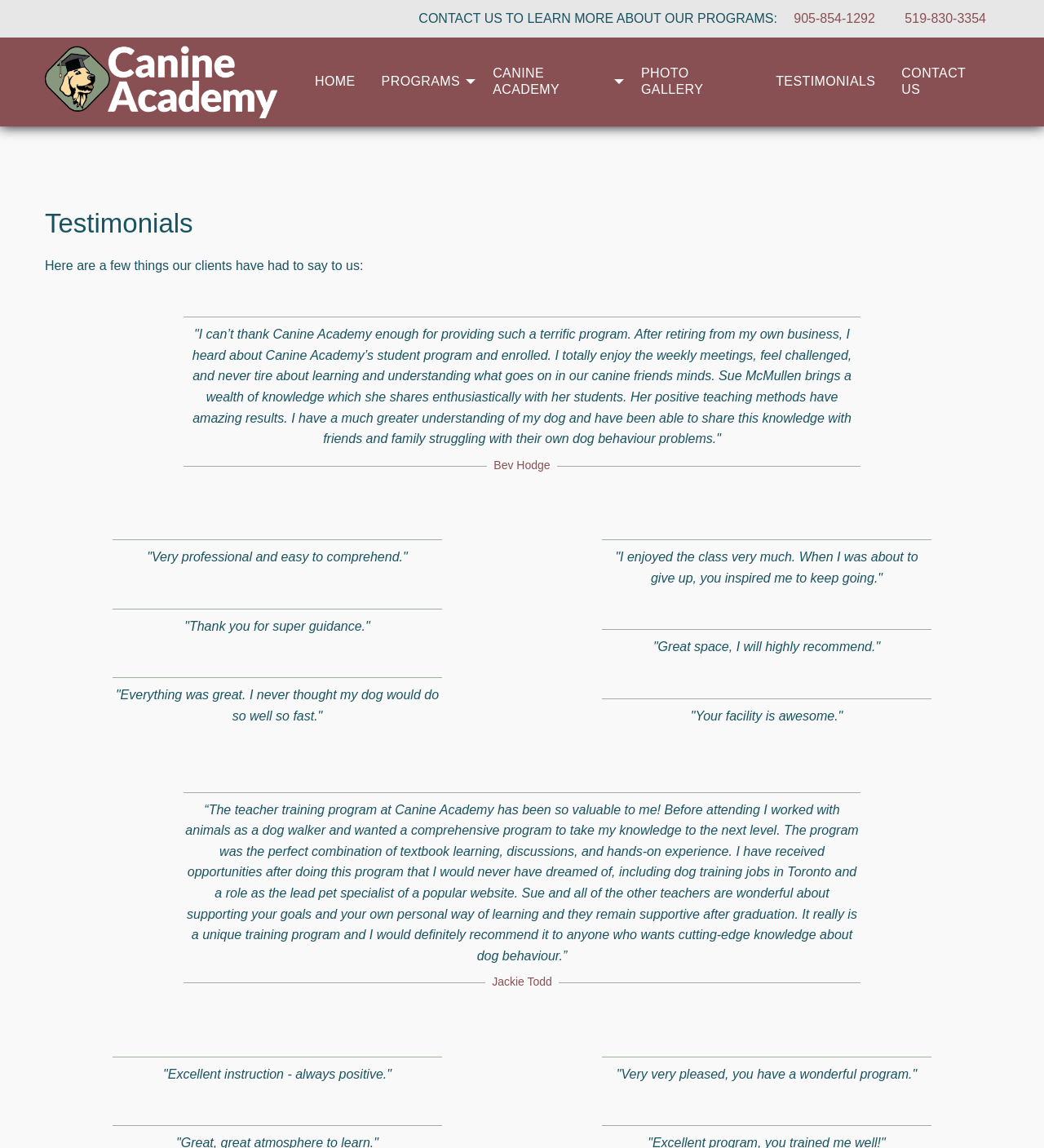Carefully examine the image and provide an in-depth answer to the question: How many testimonials are displayed on this webpage?

There are 9 blockquote elements on the webpage, each containing a testimonial from a client of Canine Academy.